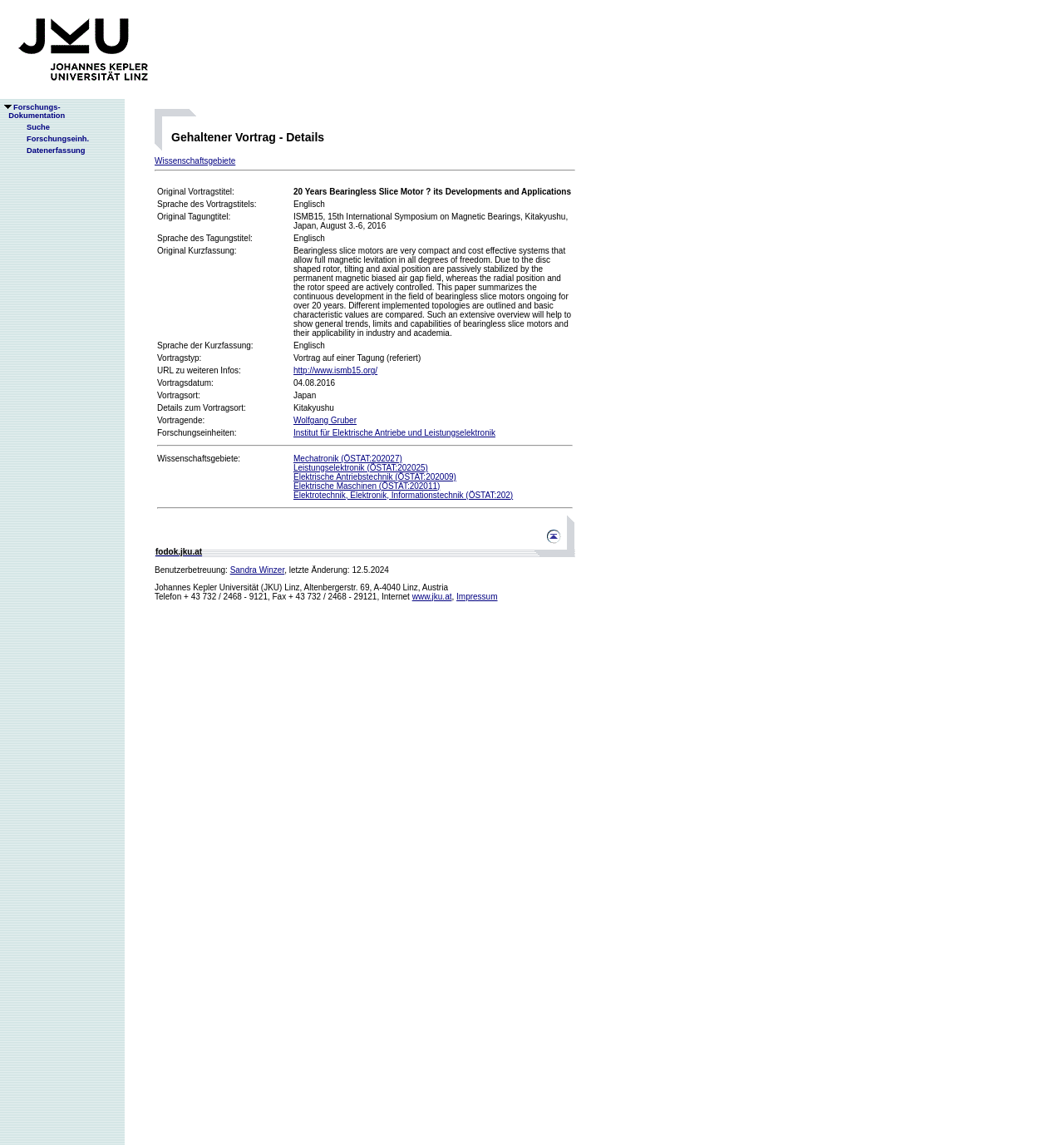Respond with a single word or phrase to the following question:
What is the title of the presented lecture?

20 Years Bearingless Slice Motor?